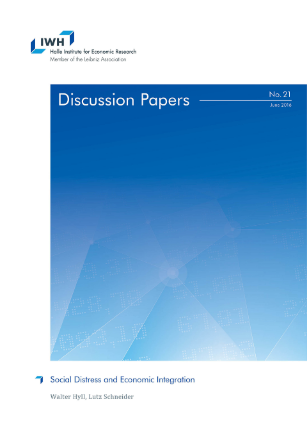What is the subtitle of the Discussion Papers? Using the information from the screenshot, answer with a single word or phrase.

Social Distress and Economic Integration